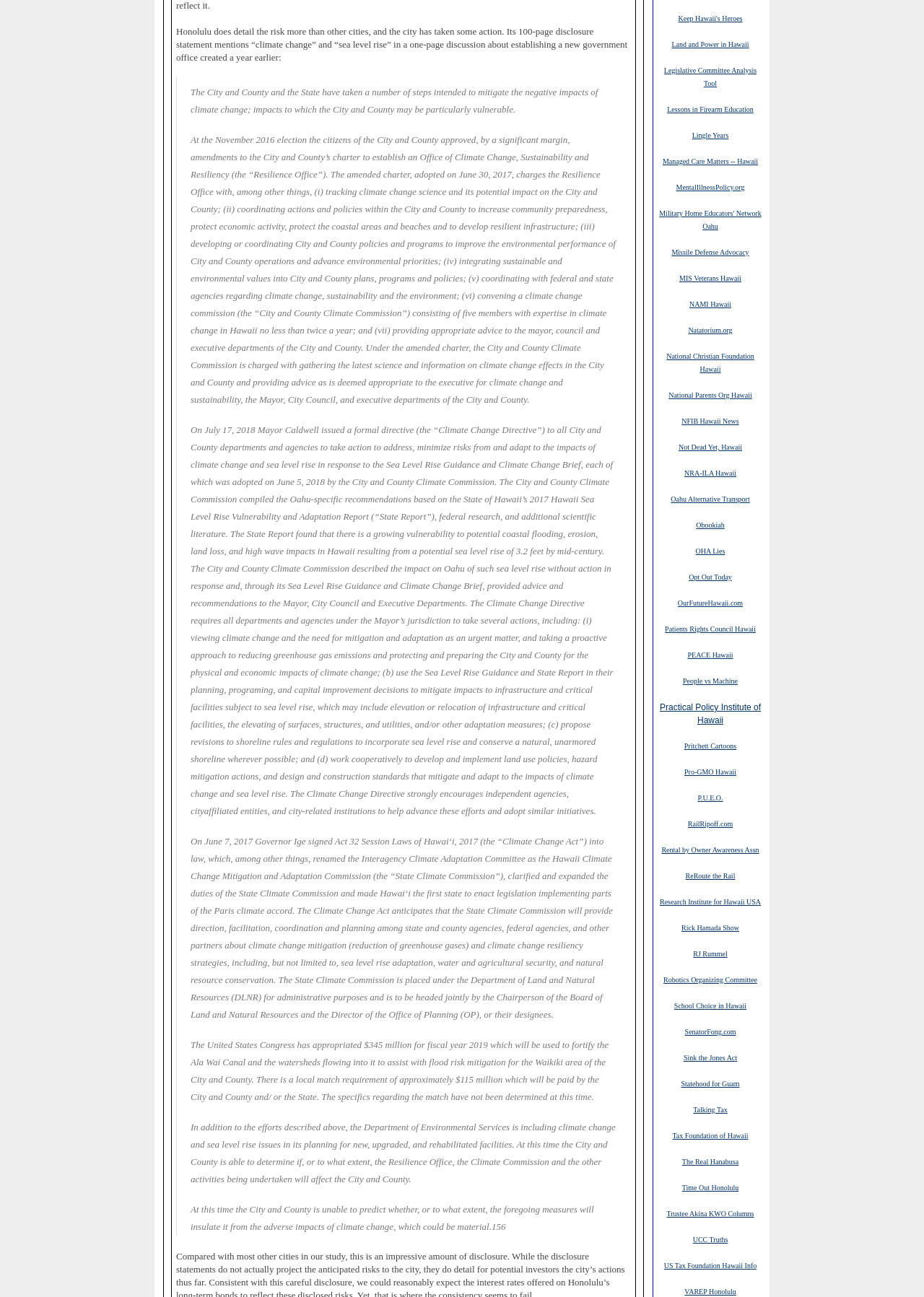Provide the bounding box coordinates of the UI element that matches the description: "name="s" placeholder="Search …" title="Search for:"".

None